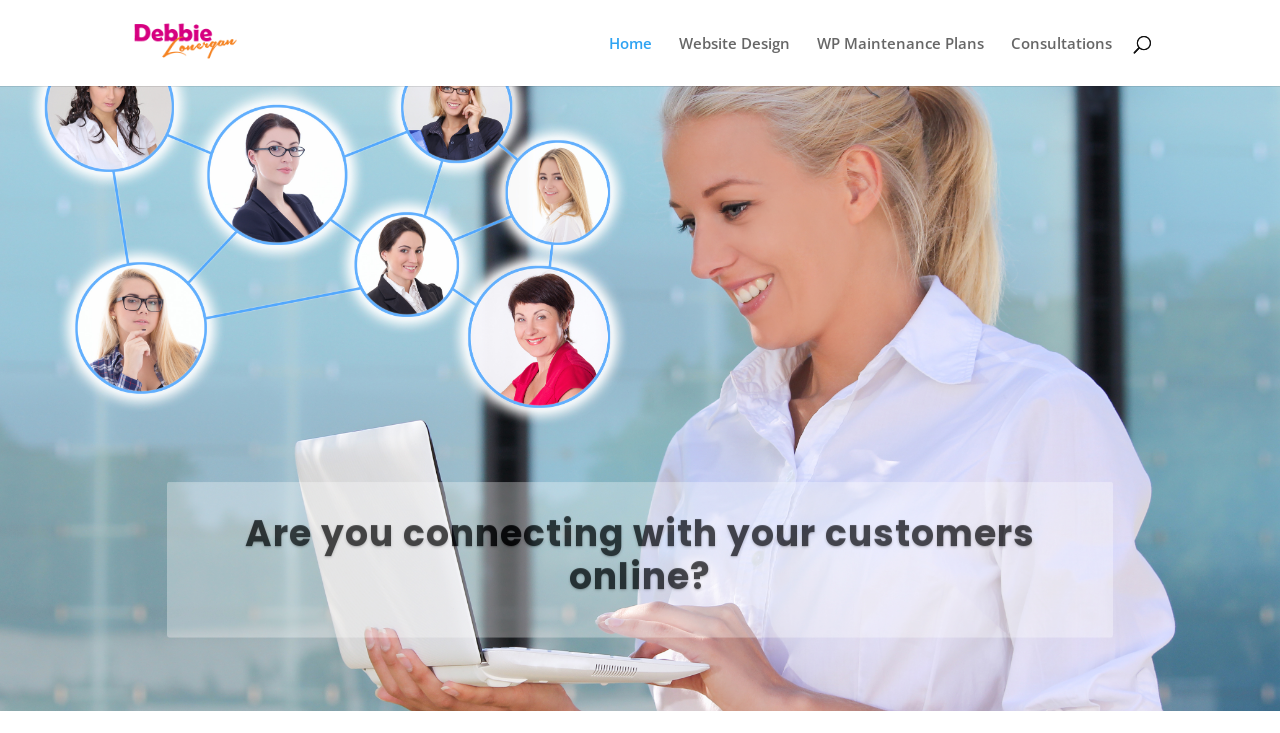What is the name of the person on the webpage?
Based on the image, provide a one-word or brief-phrase response.

Debbie Lonergan